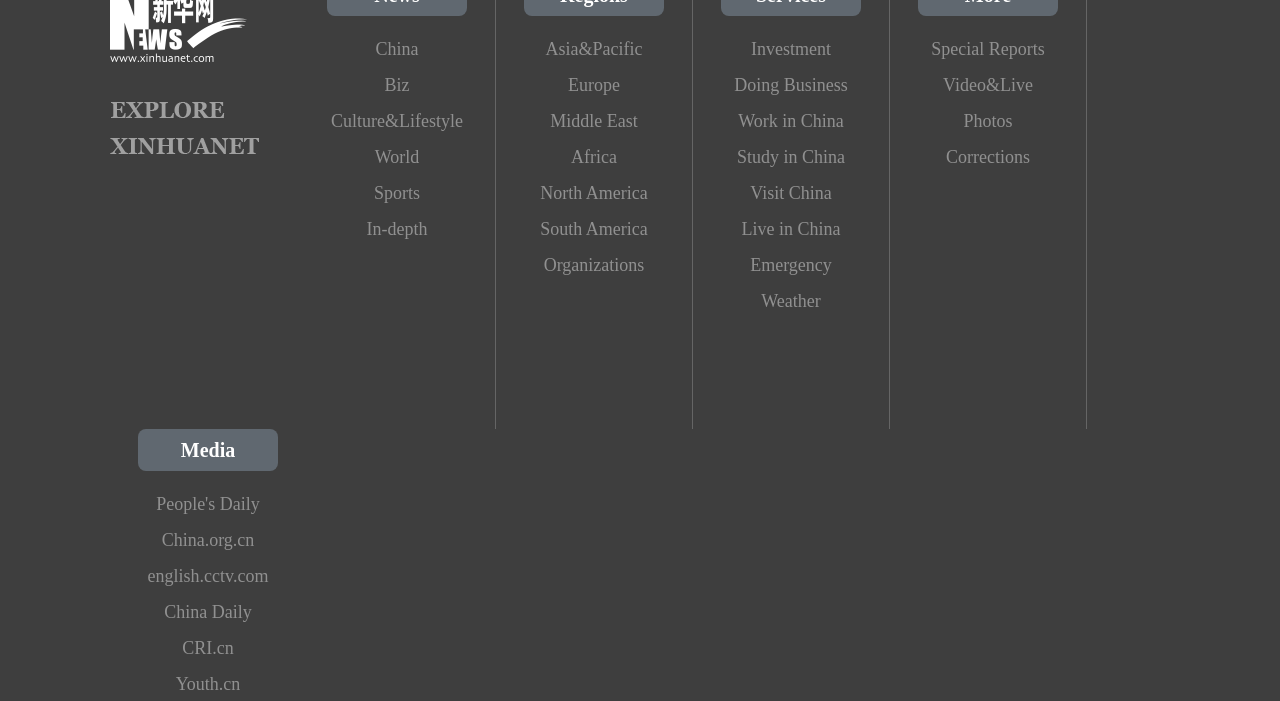Identify the bounding box of the HTML element described here: "Corrections". Provide the coordinates as four float numbers between 0 and 1: [left, top, right, bottom].

[0.717, 0.198, 0.827, 0.249]